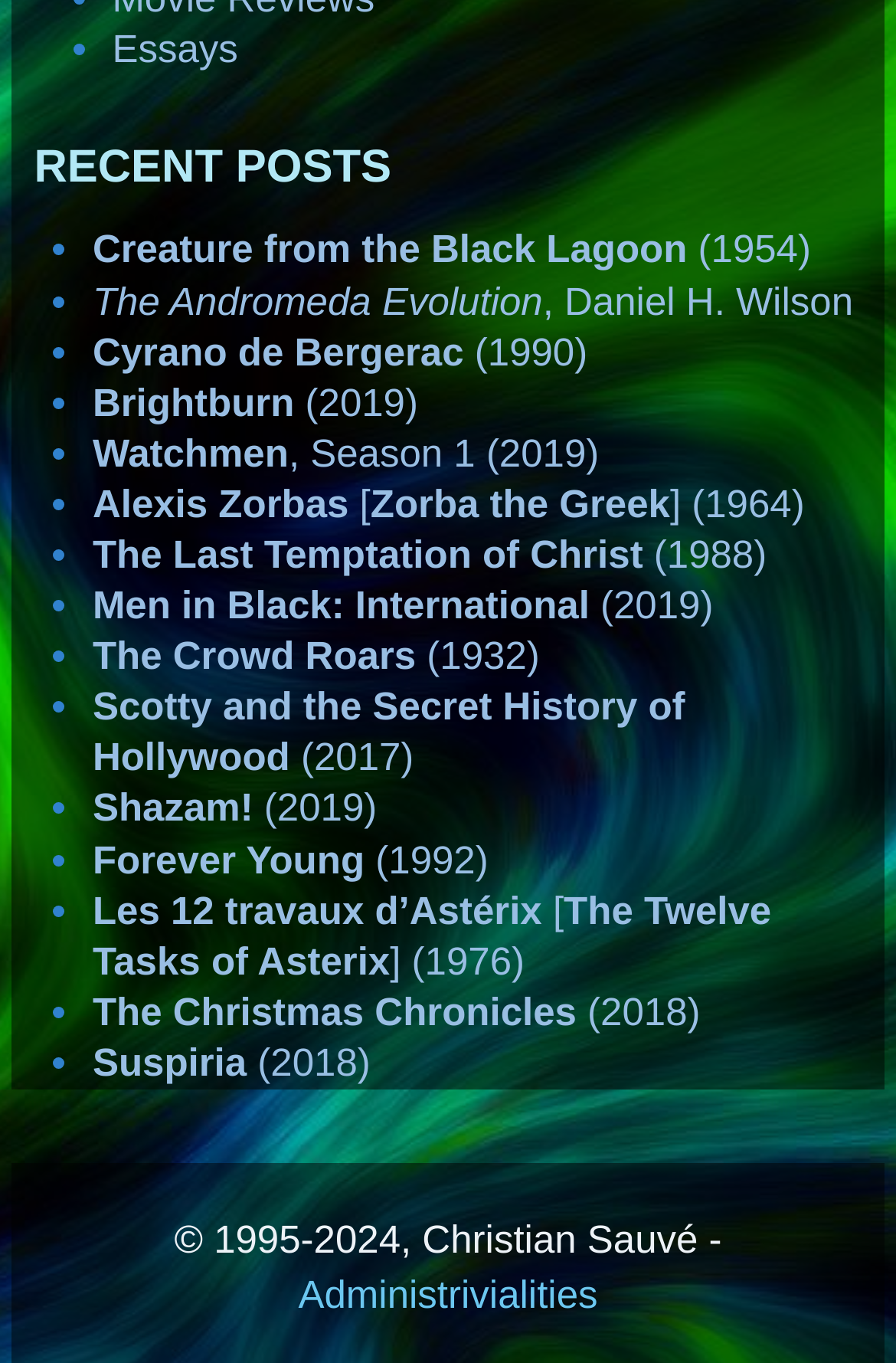Specify the bounding box coordinates of the region I need to click to perform the following instruction: "Read the review of Cyrano de Bergerac". The coordinates must be four float numbers in the range of 0 to 1, i.e., [left, top, right, bottom].

[0.103, 0.242, 0.656, 0.274]